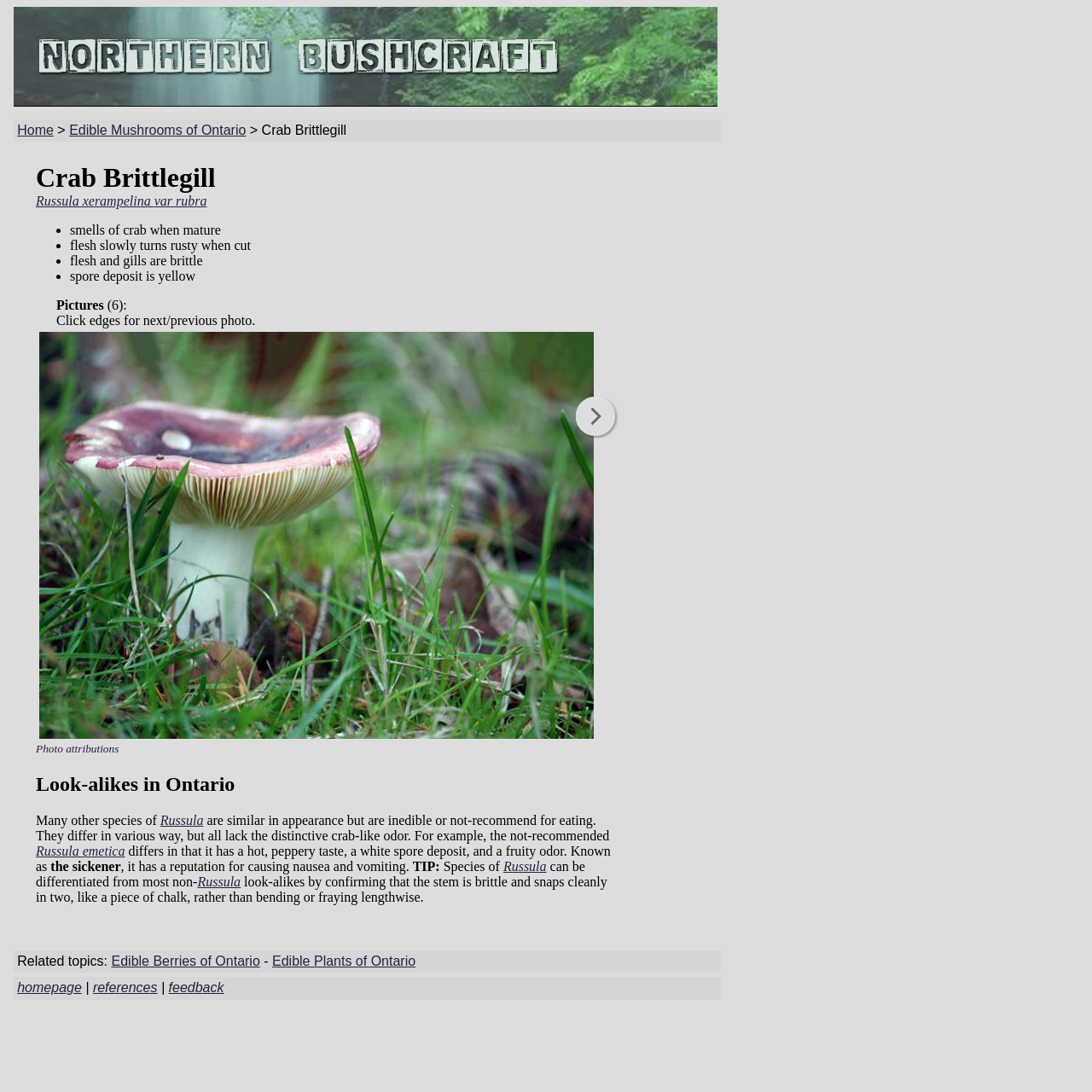Generate a thorough description of the webpage.

This webpage is about Crab Brittlegill, a type of mushroom, in Ontario. At the top, there is a small image and a navigation bar with links to "Home", "Edible Mushrooms of Ontario", and a title "Crab Brittlegill". Below the navigation bar, there is a large table that occupies most of the page. The table has a single row with a single cell that contains the main content.

The main content is divided into several sections. The first section is a heading "Crab Brittlegill" followed by a link to "Russula xerampelina var rubra", which is the scientific name of the mushroom. Below this, there is a list of characteristics of the mushroom, including its smell, the color of its flesh and gills, and the color of its spore deposit.

Next to the list, there are two images of the mushroom. Below the images, there is a section about pictures, with a note that there are 6 pictures and instructions on how to navigate through them. There is also a link to "Photo attributions".

The next section is a heading "Look-alikes in Ontario", which discusses other species of mushrooms that are similar to Crab Brittlegill but are inedible or not recommended for eating. This section includes links to "Russula" and "Russula emetica", which are other species of mushrooms.

Finally, there is a tip on how to differentiate Crab Brittlegill from other similar species, followed by a section "Related topics" with links to "Edible Berries of Ontario", "Edible Plants of Ontario", and other related pages. At the very bottom, there are links to "homepage", "references", and "feedback".